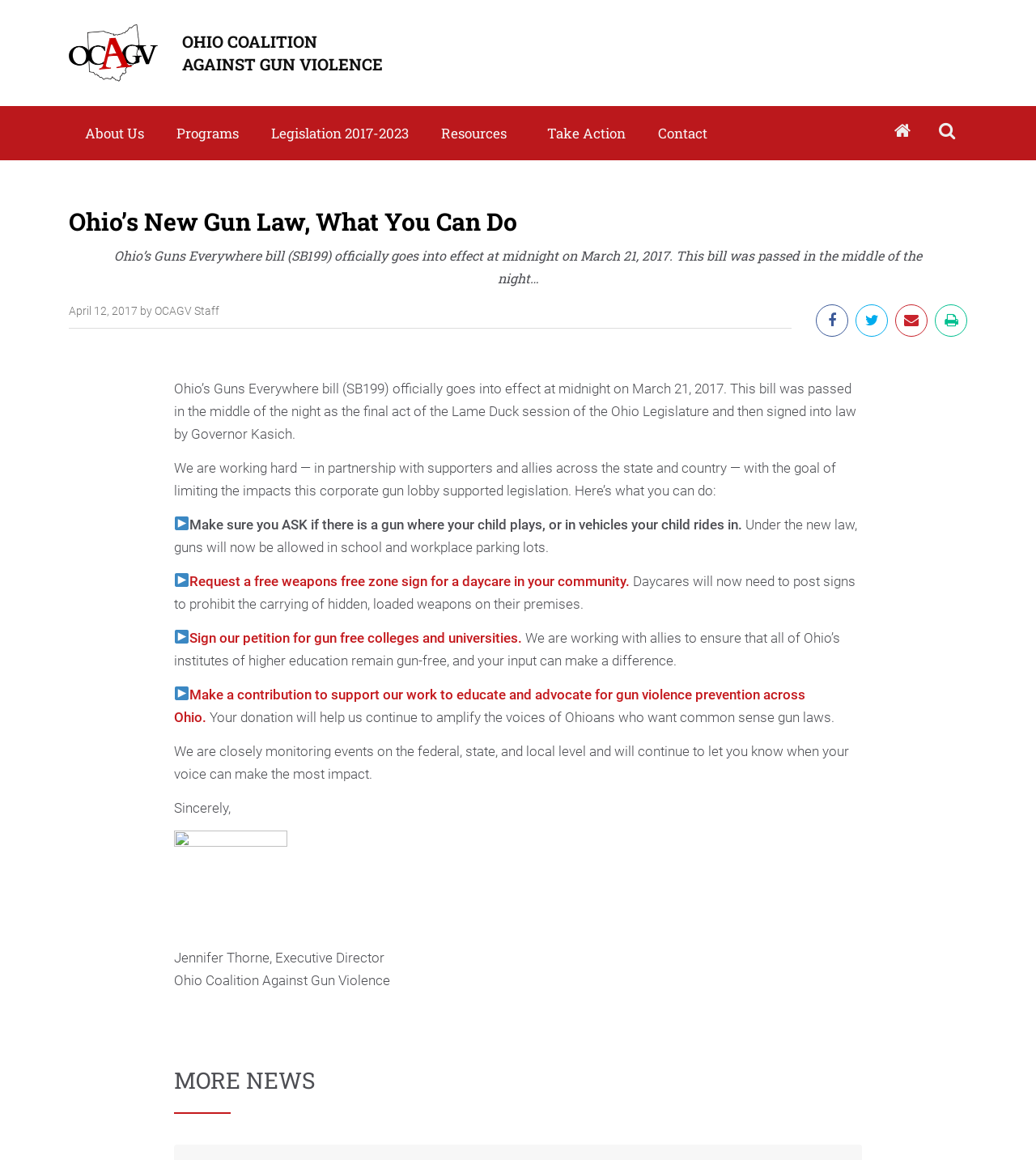Please find the bounding box coordinates of the element's region to be clicked to carry out this instruction: "Click the 'Make a contribution to support our work to educate and advocate for gun violence prevention across Ohio' link".

[0.168, 0.592, 0.778, 0.625]